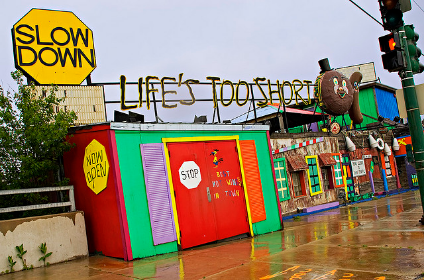What color is the door at the shop's entrance?
Utilize the information in the image to give a detailed answer to the question.

The entrance of the shop features a bright red door, which is marked with a stop sign, adding to the whimsical and eclectic aesthetic of the shop.